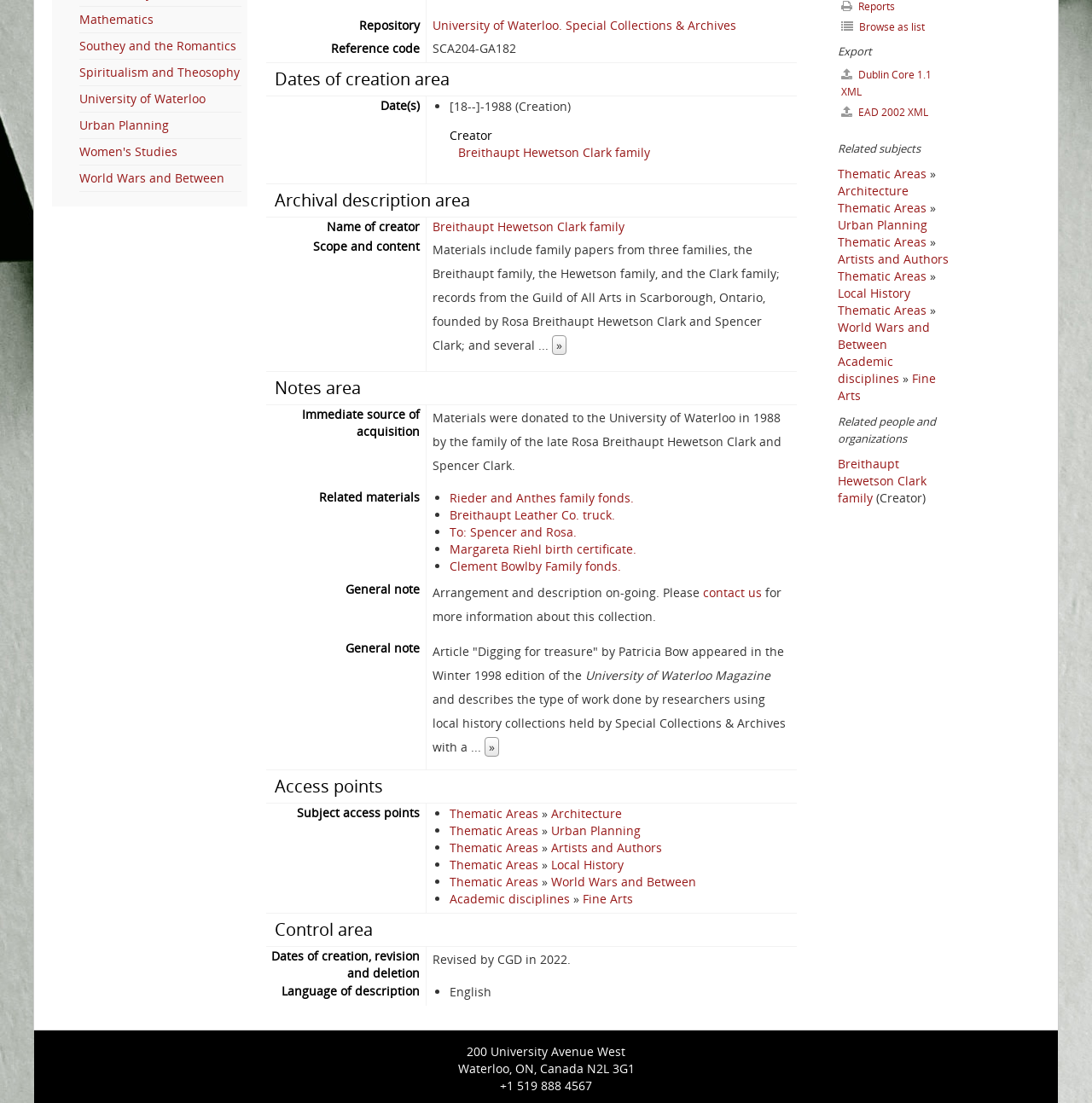Provide the bounding box coordinates of the HTML element described by the text: "Thematic Areas". The coordinates should be in the format [left, top, right, bottom] with values between 0 and 1.

[0.767, 0.274, 0.848, 0.288]